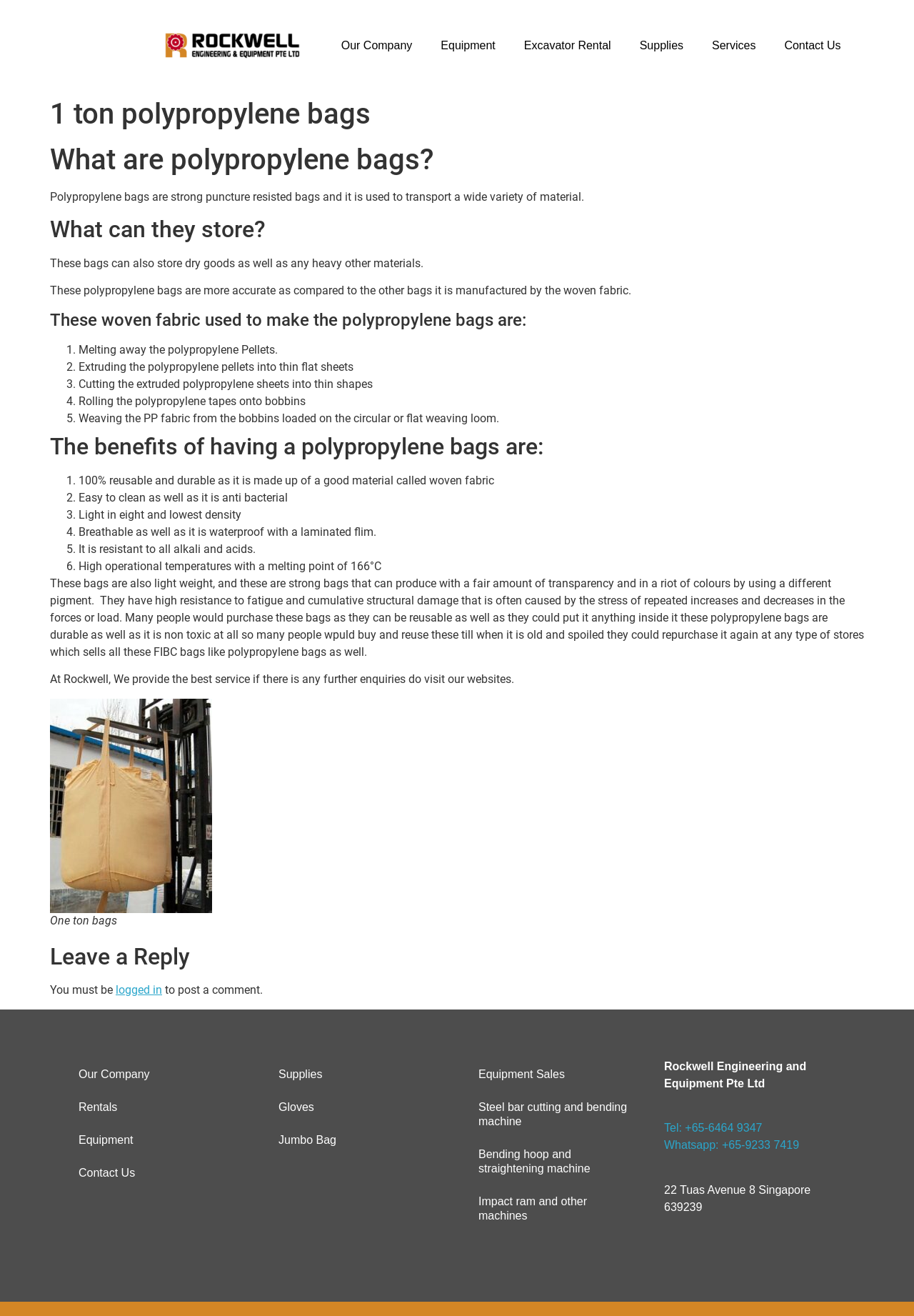Please find the bounding box coordinates of the element's region to be clicked to carry out this instruction: "Click on the 'Whatsapp: +65-9233 7419' link".

[0.727, 0.865, 0.874, 0.875]